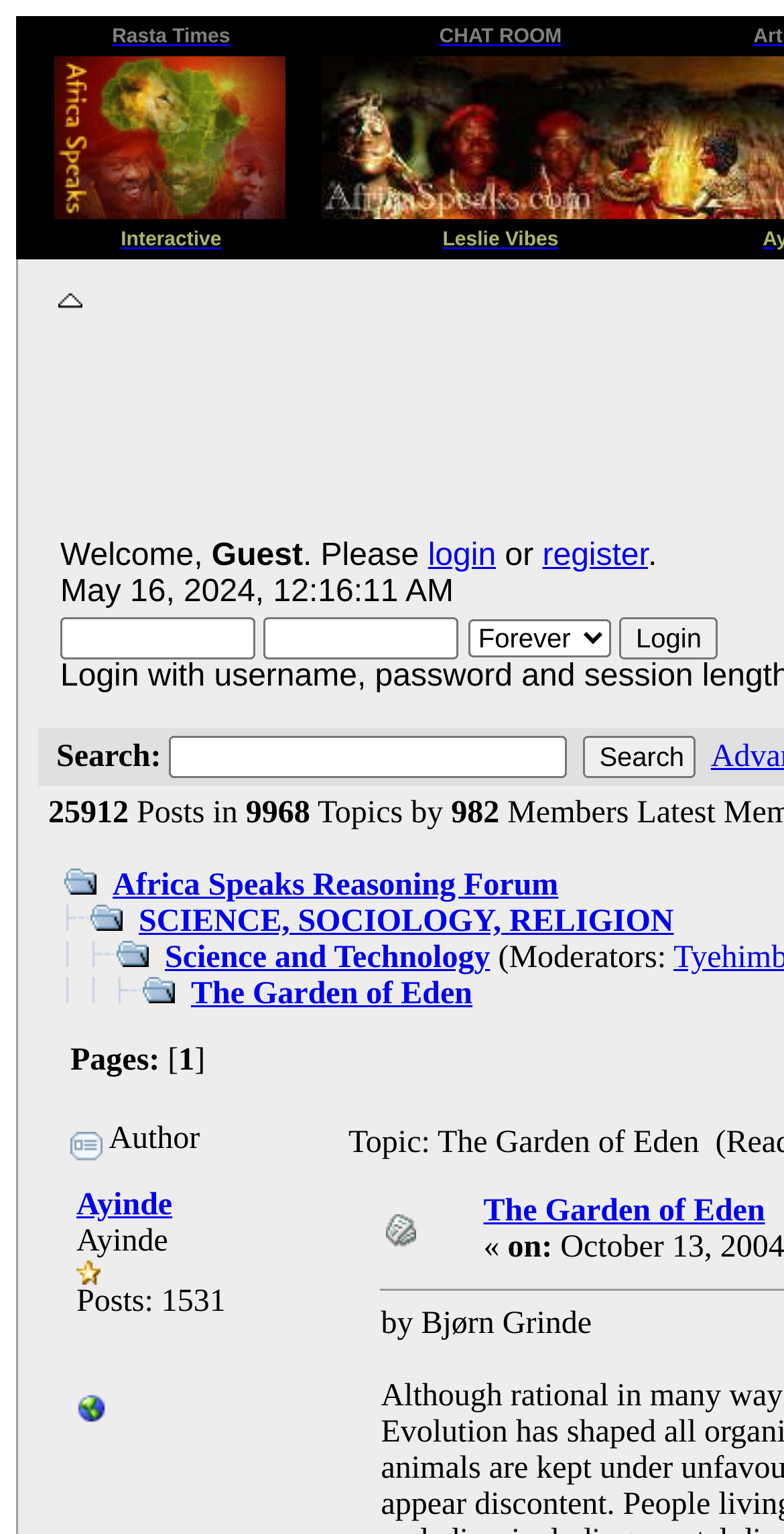Identify the bounding box coordinates of the element to click to follow this instruction: 'read about the author'. Ensure the coordinates are four float values between 0 and 1, provided as [left, top, right, bottom].

None